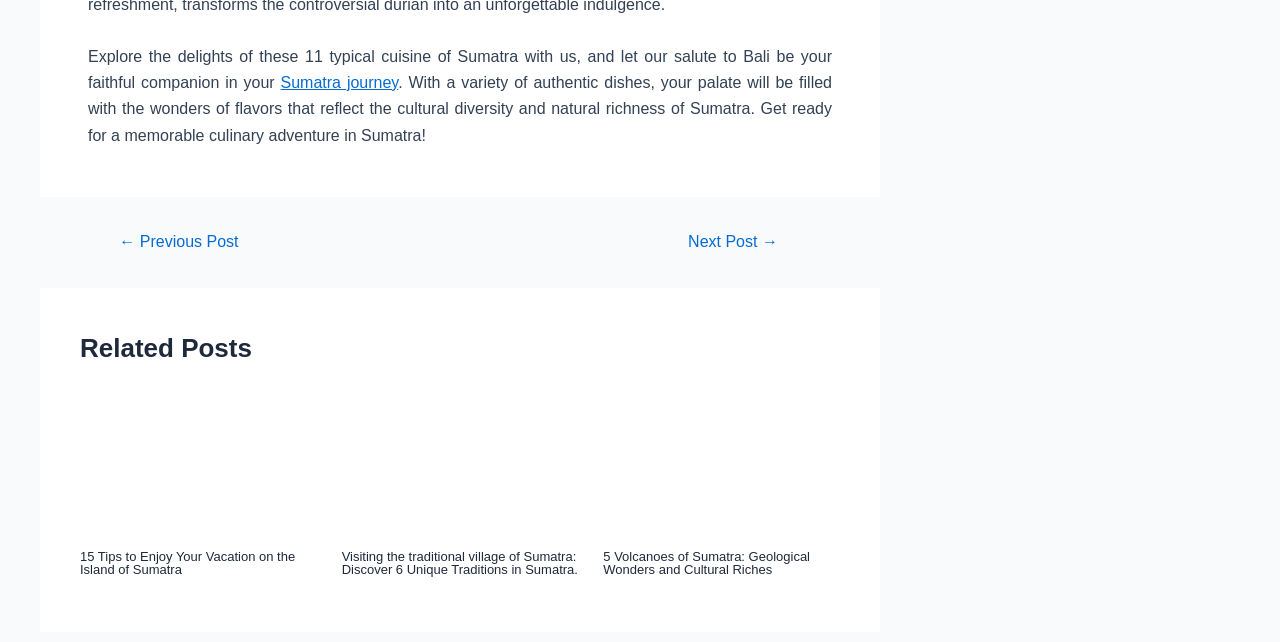Determine the bounding box coordinates of the section to be clicked to follow the instruction: "Learn about '5 Volcanoes of Sumatra: Geological Wonders and Cultural Riches'". The coordinates should be given as four float numbers between 0 and 1, formatted as [left, top, right, bottom].

[0.471, 0.856, 0.633, 0.899]